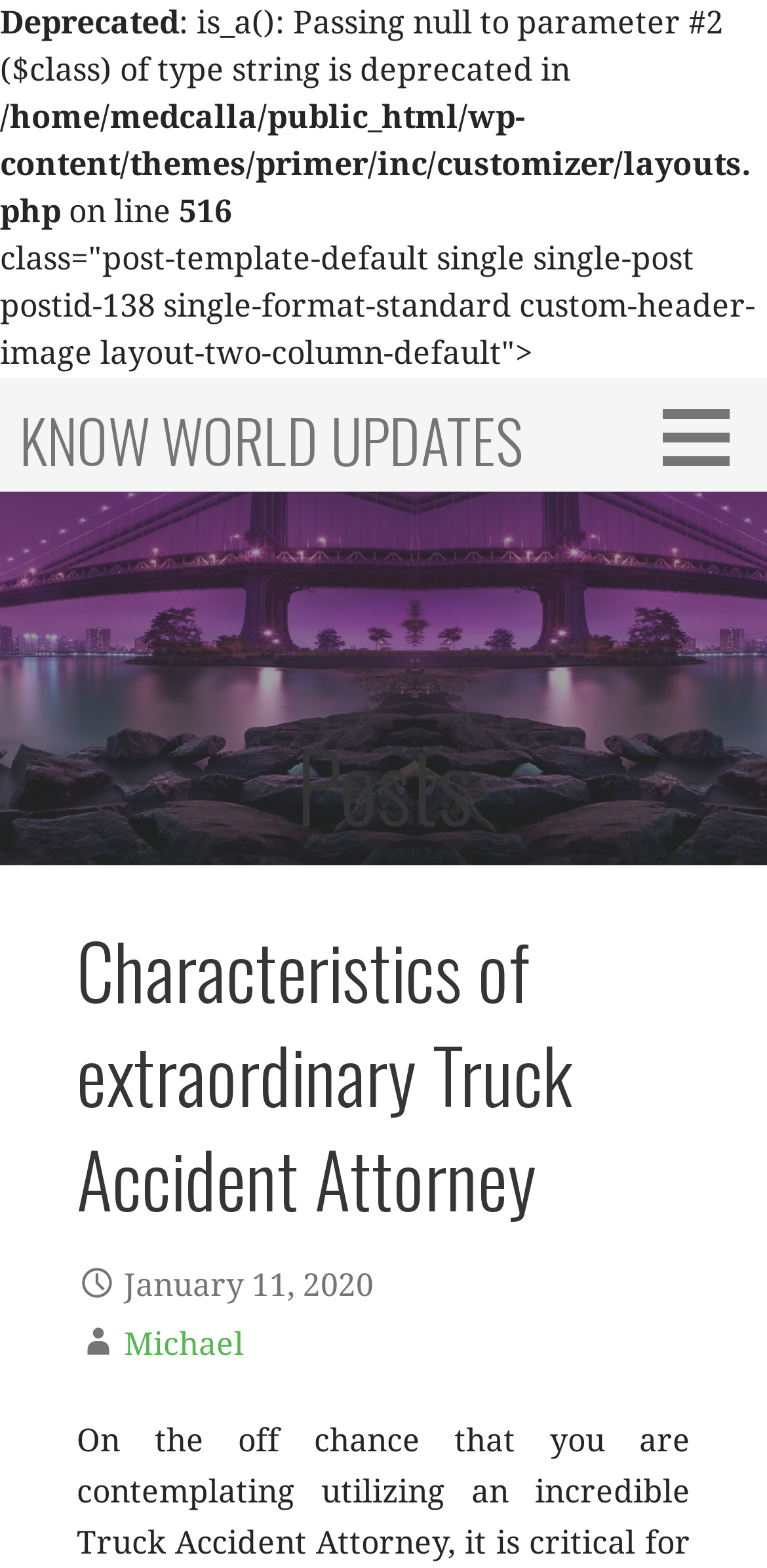Answer the following query concisely with a single word or phrase:
What is the date of the post?

January 11, 2020